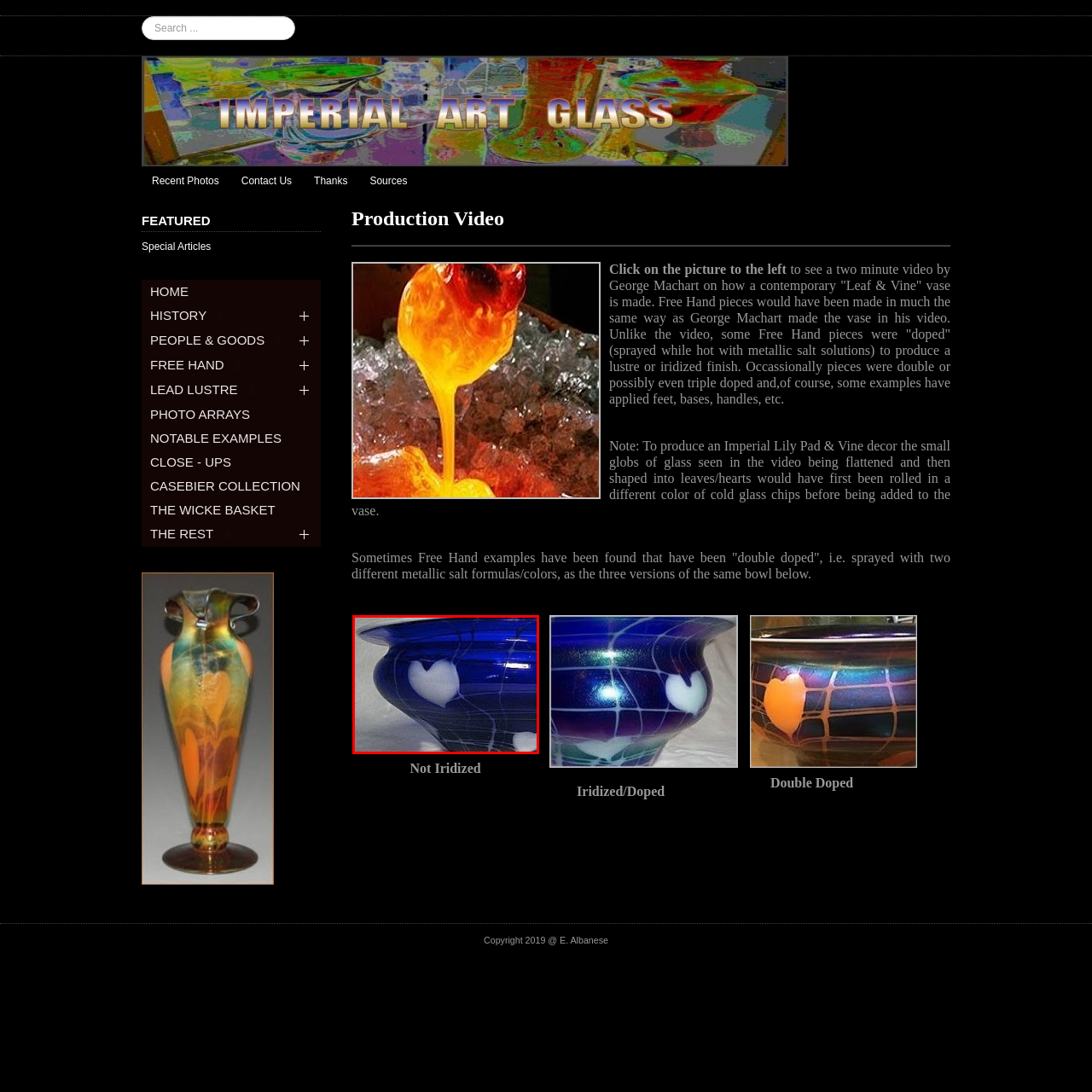Focus on the highlighted area in red, What shape is integrated into the vase's surface? Answer using a single word or phrase.

Heart shape